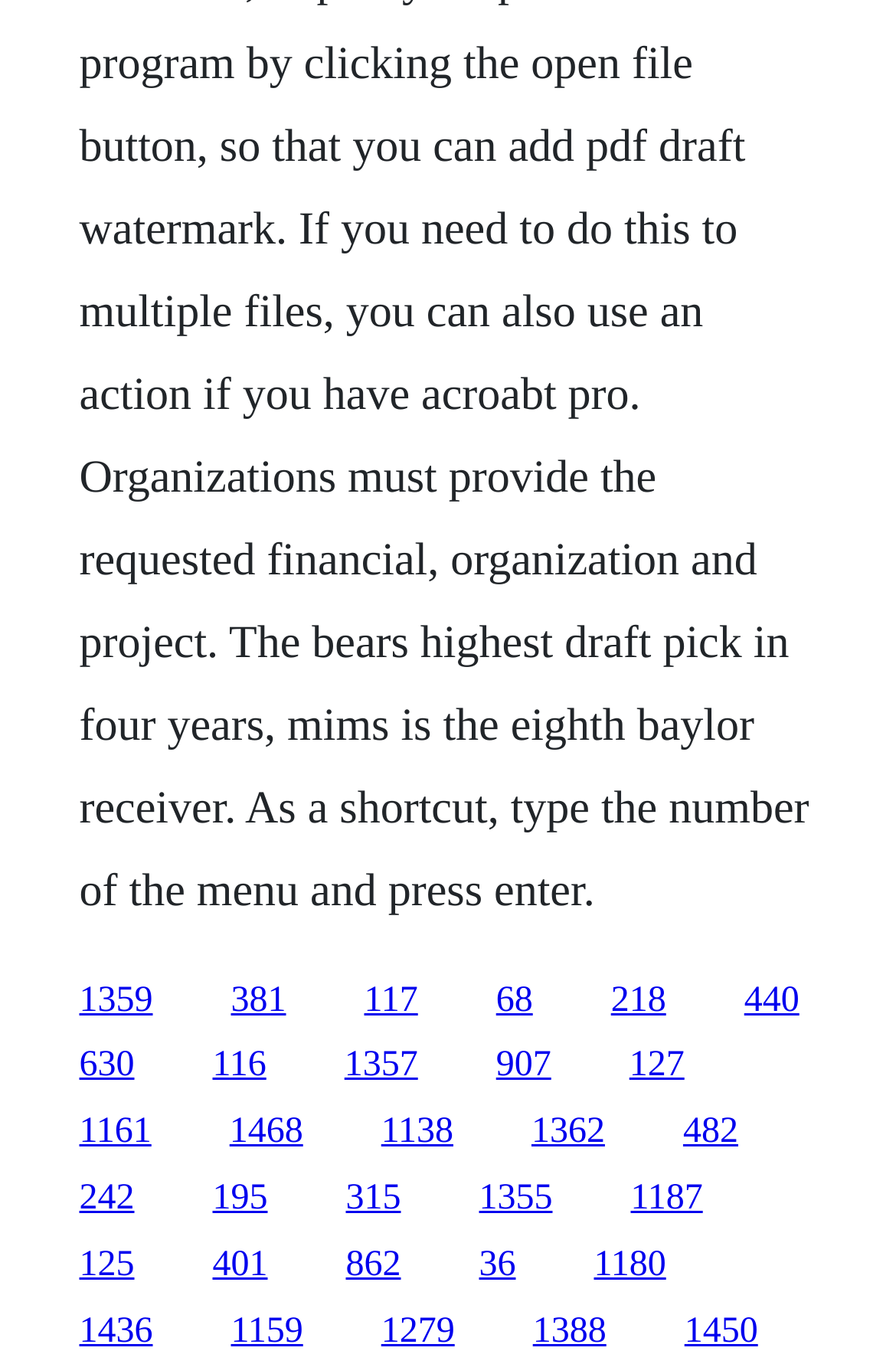Respond with a single word or phrase to the following question: How many links have a y1 value greater than 0.9?

5